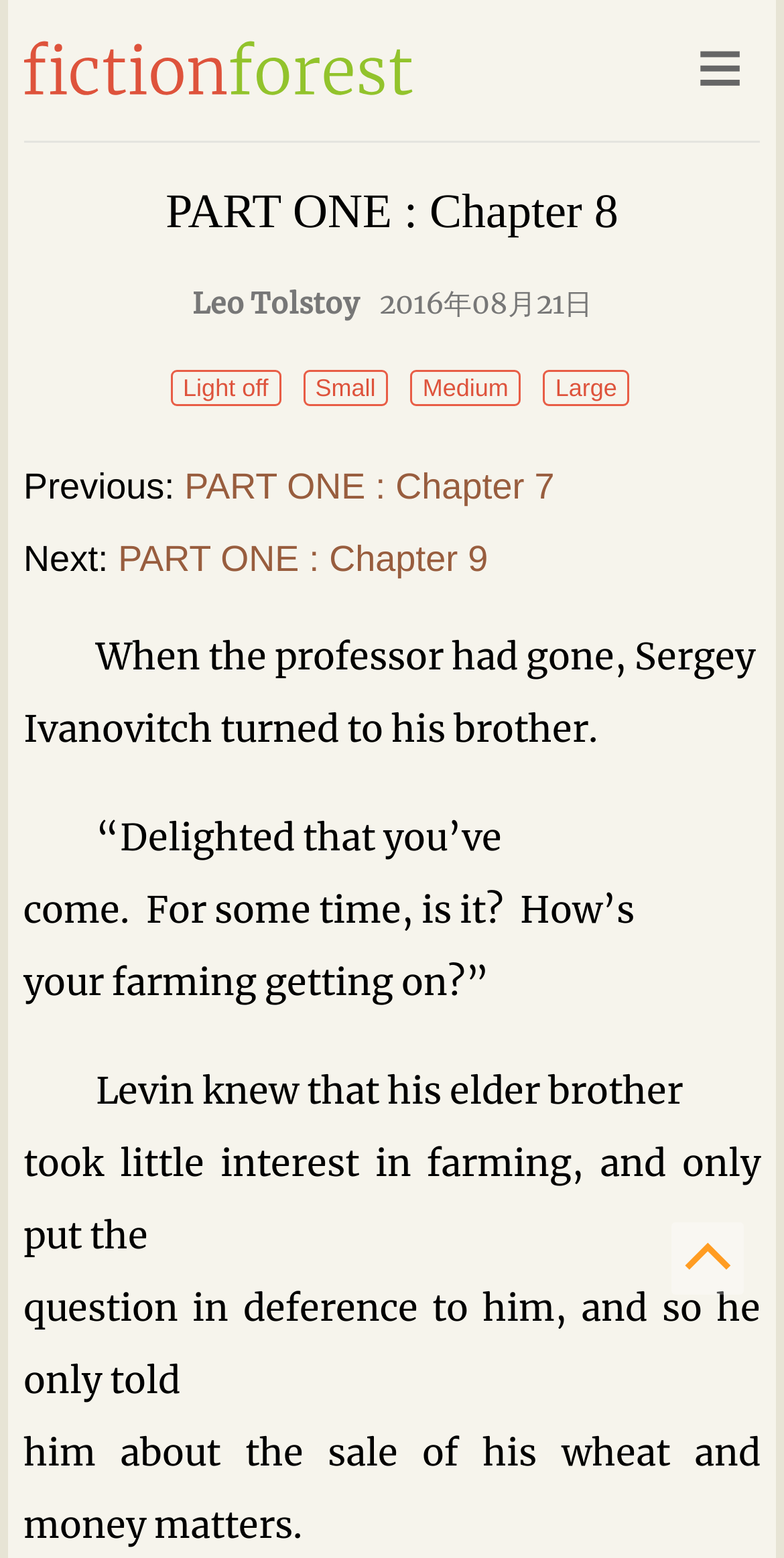Locate the UI element that matches the description Large in the webpage screenshot. Return the bounding box coordinates in the format (top-left x, top-left y, bottom-right x, bottom-right y), with values ranging from 0 to 1.

[0.693, 0.237, 0.802, 0.26]